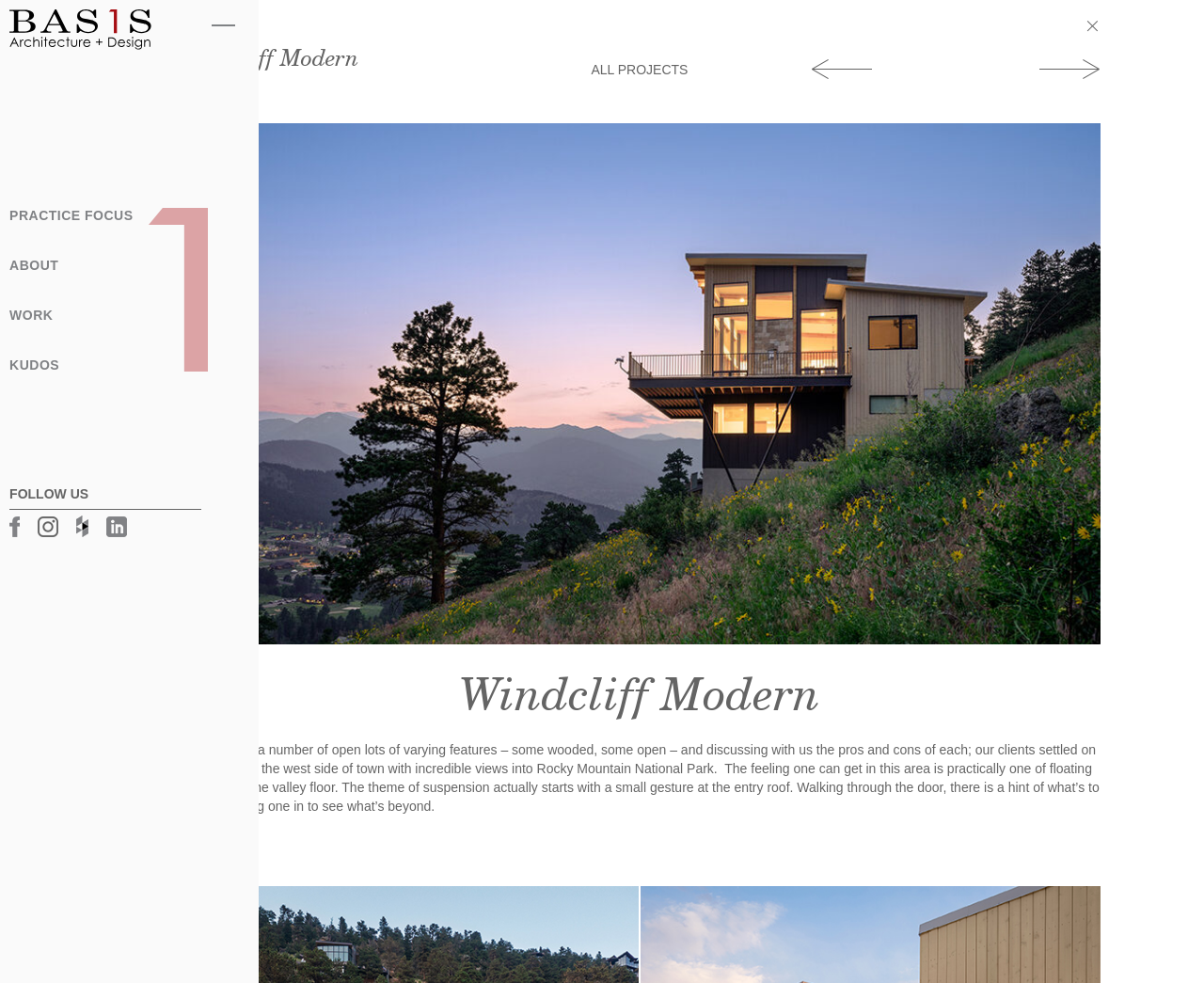Answer the question in one word or a short phrase:
What social media platforms does the firm have a presence on?

Facebook, Instagram, etc.